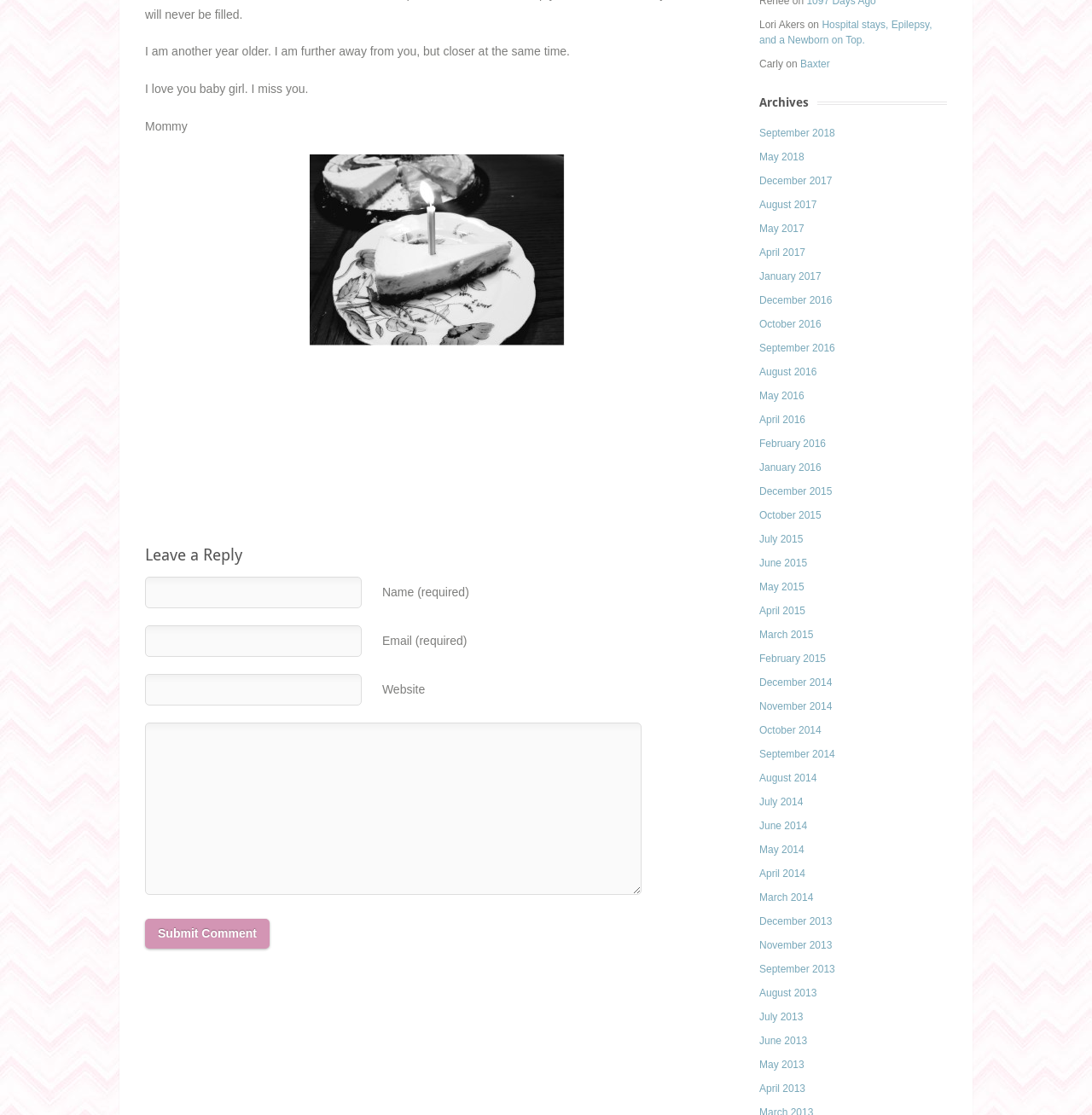Locate the UI element that matches the description Baxter in the webpage screenshot. Return the bounding box coordinates in the format (top-left x, top-left y, bottom-right x, bottom-right y), with values ranging from 0 to 1.

[0.733, 0.052, 0.76, 0.063]